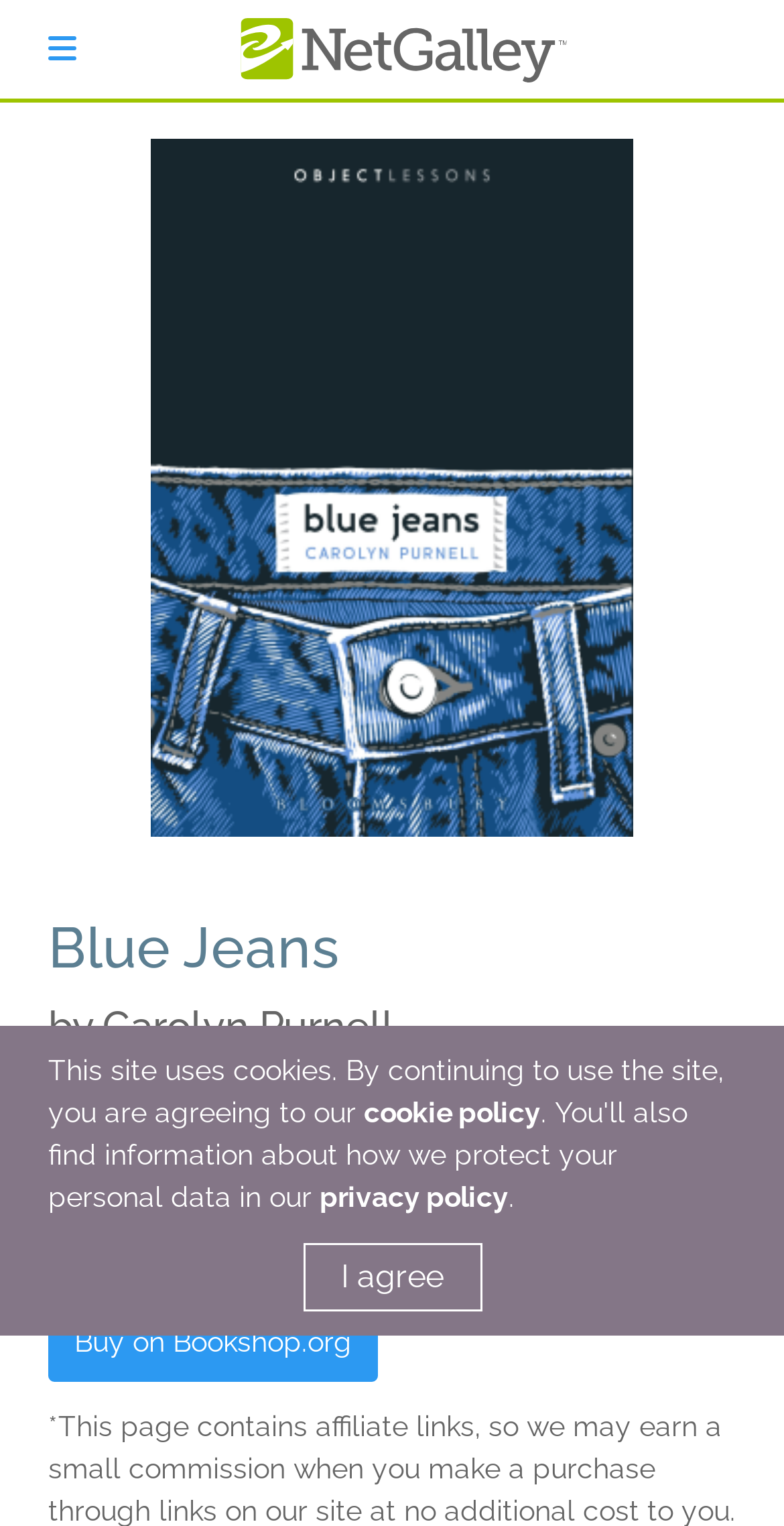Predict the bounding box of the UI element based on this description: "Buy on Bookshop.org".

[0.062, 0.853, 0.482, 0.905]